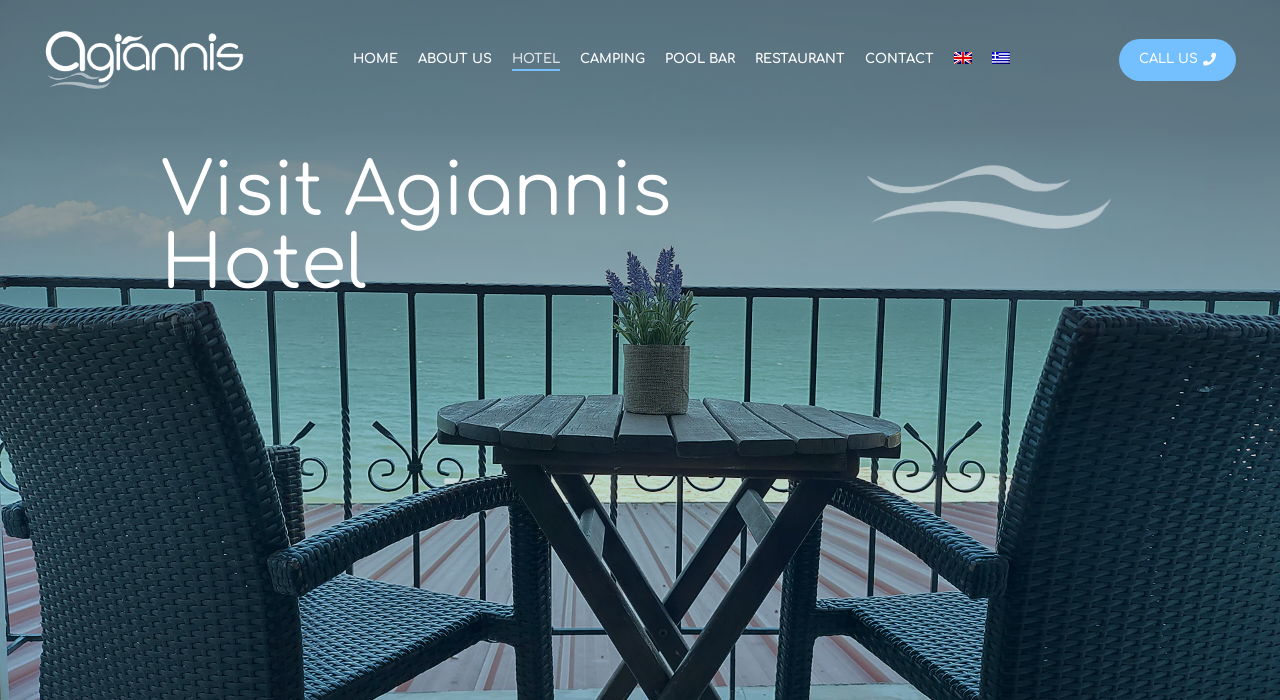Please determine the bounding box coordinates of the area that needs to be clicked to complete this task: 'Click on the 'Previous' button'. The coordinates must be four float numbers between 0 and 1, formatted as [left, top, right, bottom].

None